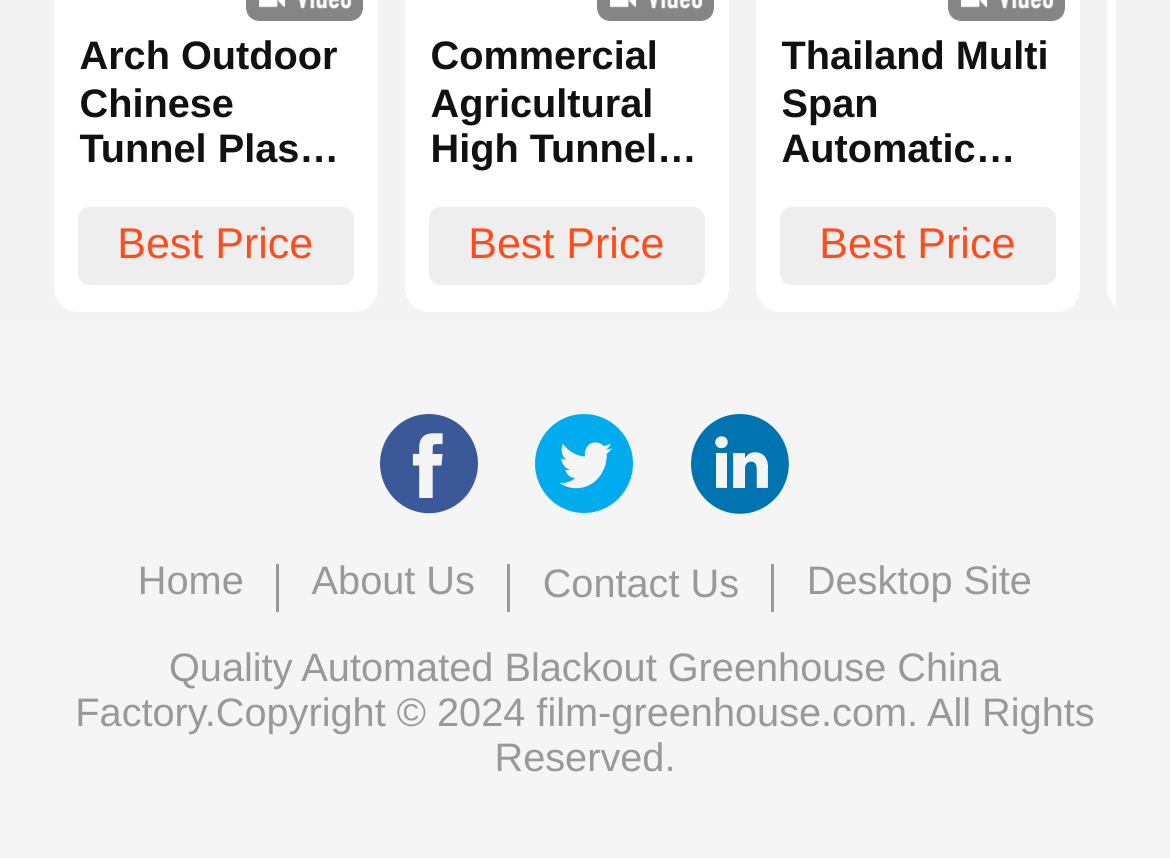Using the element description Best Price, predict the bounding box coordinates for the UI element. Provide the coordinates in (top-left x, top-left y, bottom-right x, bottom-right y) format with values ranging from 0 to 1.

[0.067, 0.241, 0.301, 0.333]